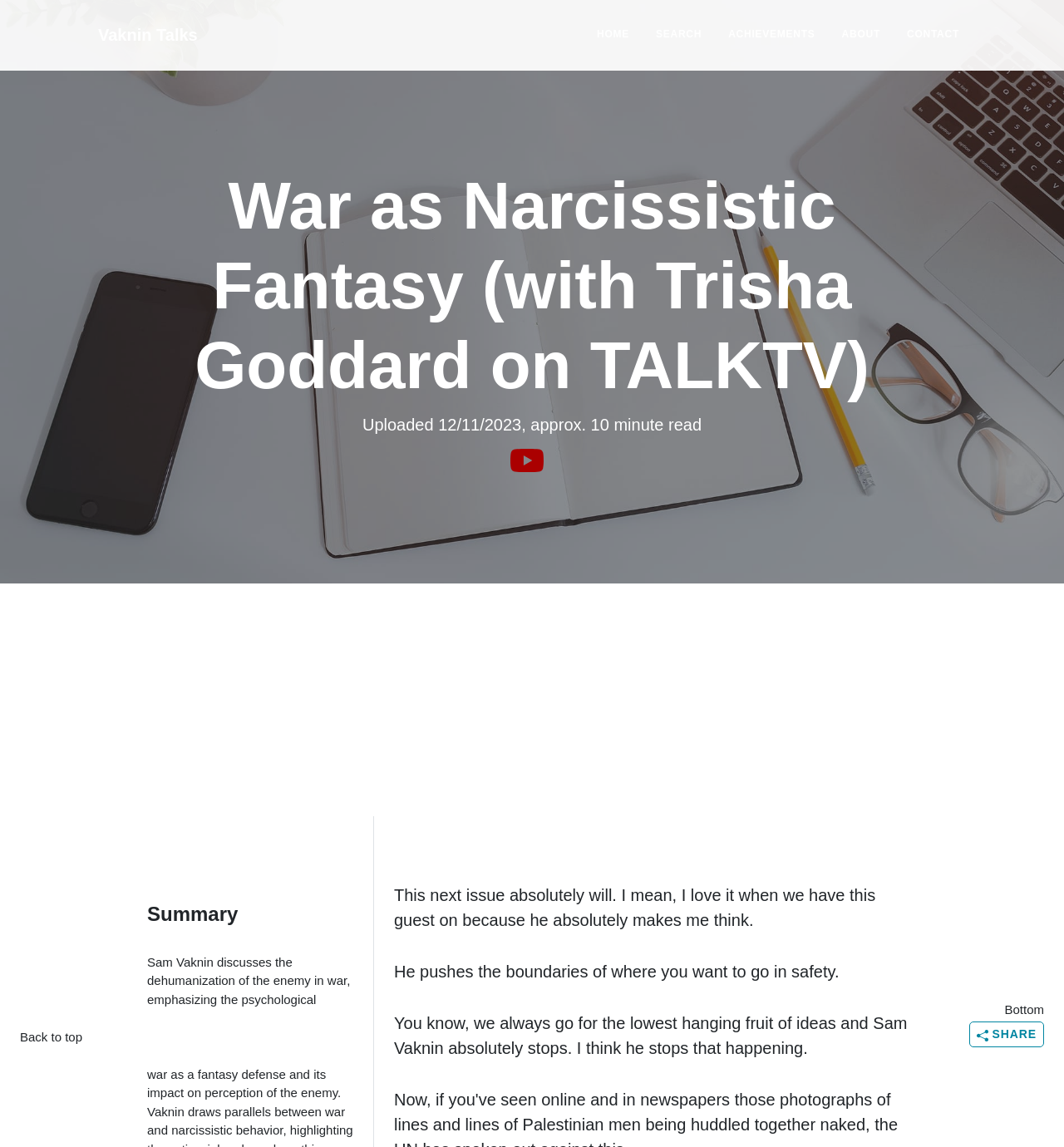Can you extract the headline from the webpage for me?

War as Narcissistic Fantasy (with Trisha Goddard on TALKTV)